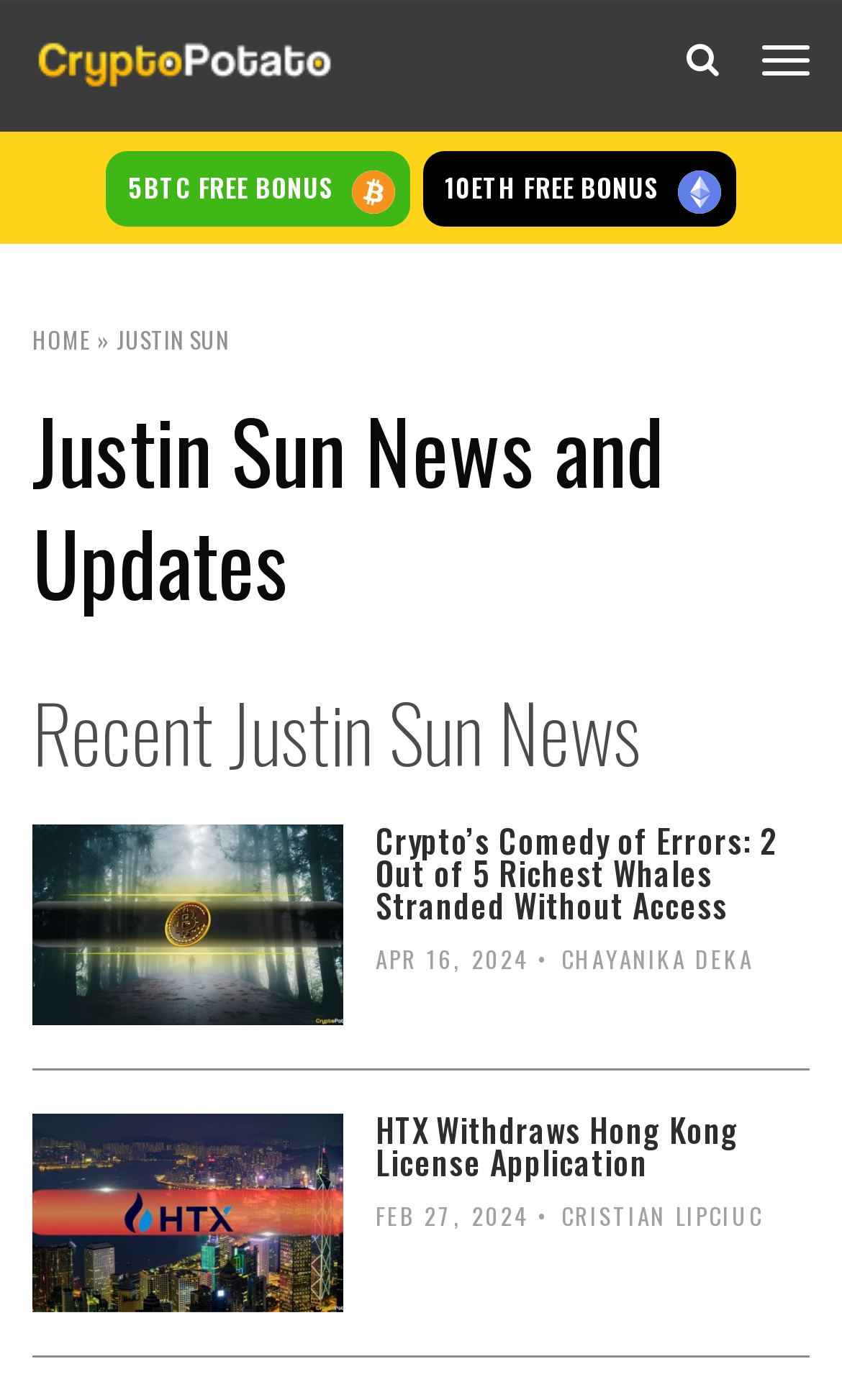What is the title of the first article?
Use the screenshot to answer the question with a single word or phrase.

Crypto’s Comedy of Errors